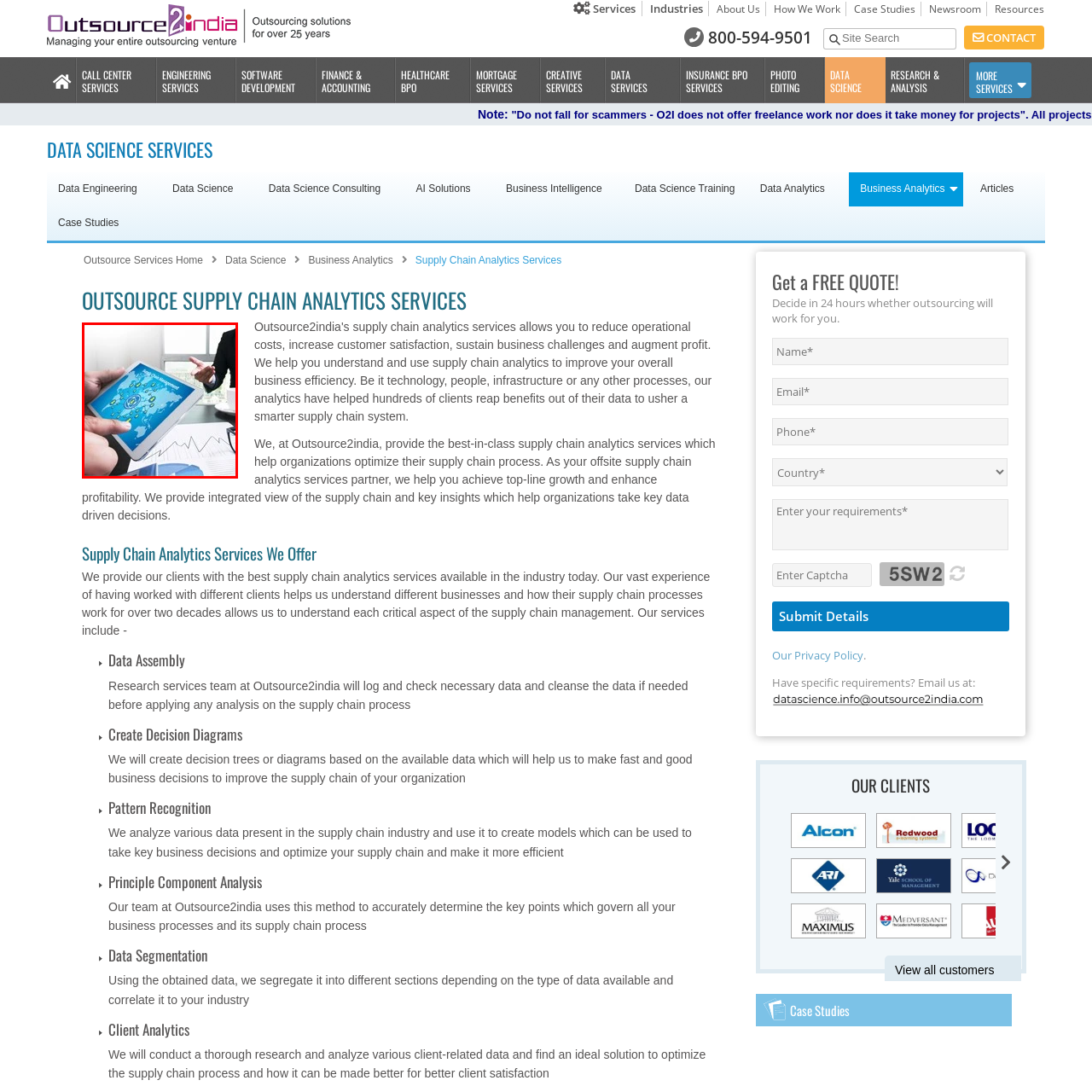Generate a detailed caption for the picture that is marked by the red rectangle.

The image depicts a business professional engaging in a discussion about supply chain management while interacting with a tablet device. The tablet's screen displays a vibrant blue interface showcasing a world map with various icons representing different aspects of supply chain operations, possibly highlighting key locations or data points. In the background, charts and graphs can be seen on a report, indicating an analytical approach to supply chain optimization. The setting suggests a modern office environment, emphasizing the integration of technology and data analysis in enhancing decision-making processes within supply chain management.